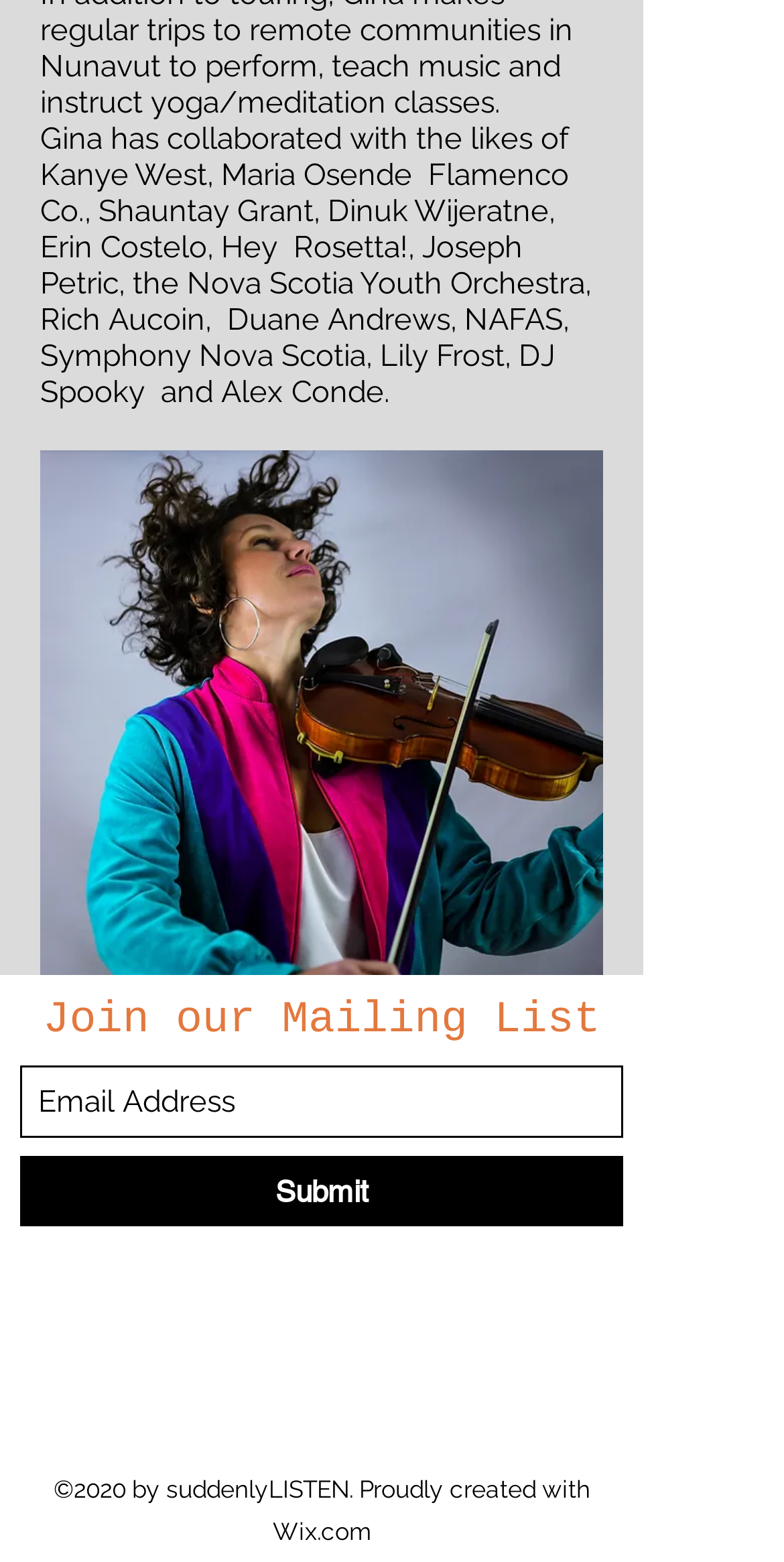Respond to the following query with just one word or a short phrase: 
Who created the website?

suddenlyLISTEN